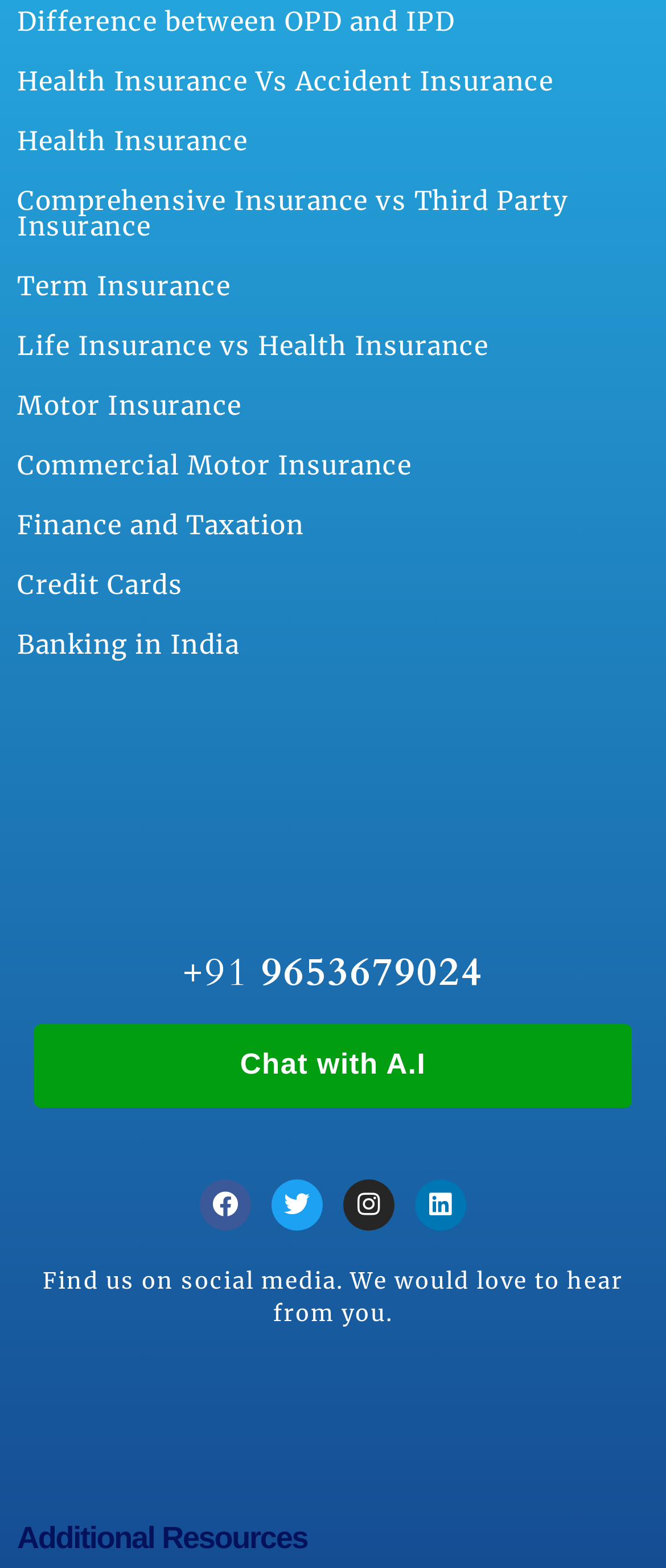Please find the bounding box coordinates of the element that needs to be clicked to perform the following instruction: "Click on the 'Health Insurance' link". The bounding box coordinates should be four float numbers between 0 and 1, represented as [left, top, right, bottom].

[0.026, 0.079, 0.372, 0.1]